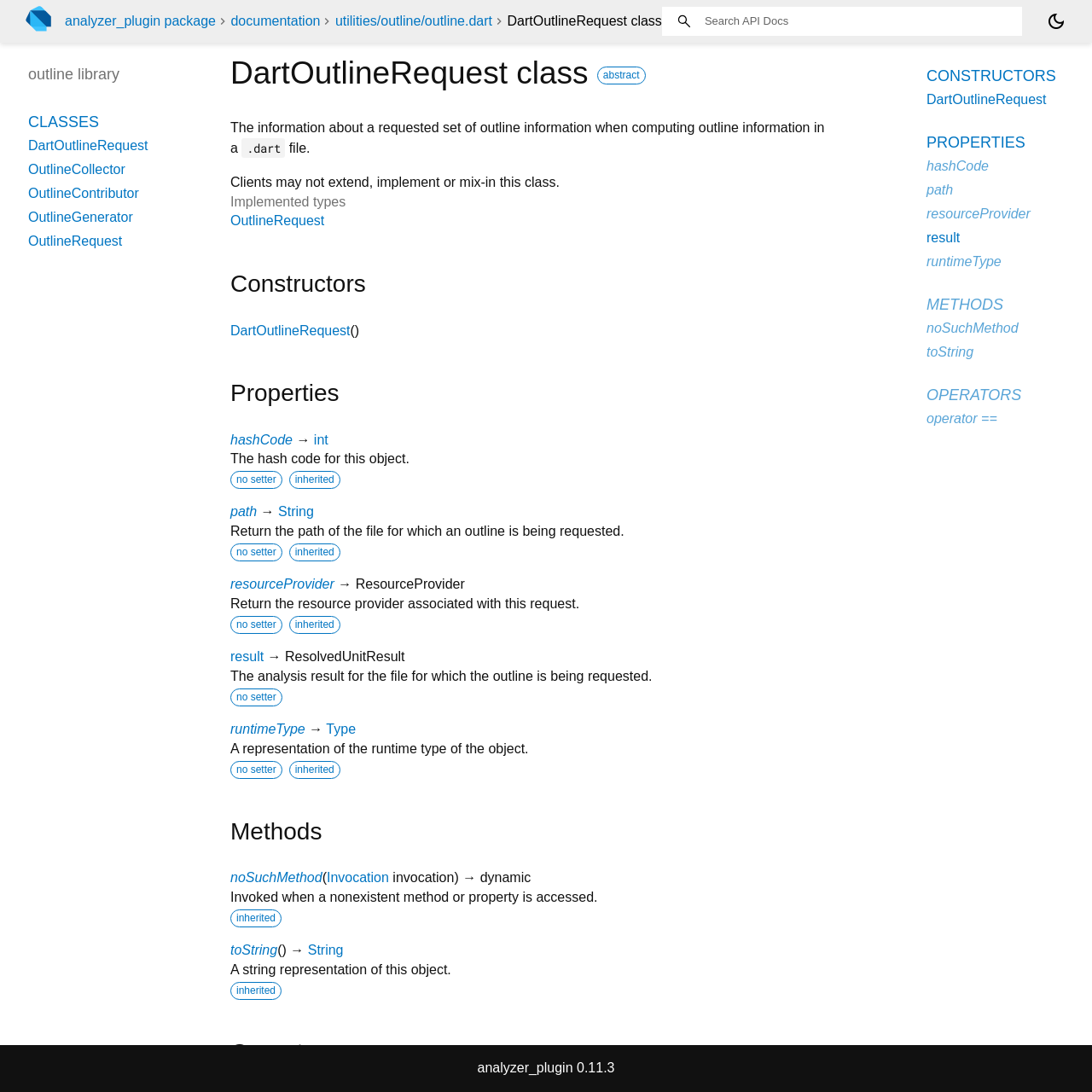Please identify the primary heading of the webpage and give its text content.

DartOutlineRequest class abstract